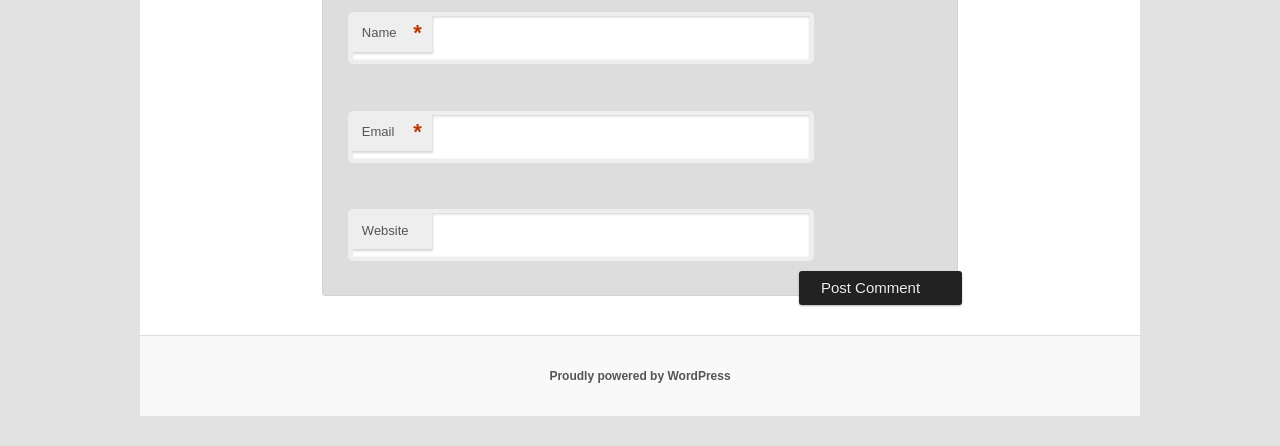Determine the bounding box for the described HTML element: "parent_node: Name name="author"". Ensure the coordinates are four float numbers between 0 and 1 in the format [left, top, right, bottom].

[0.272, 0.027, 0.636, 0.143]